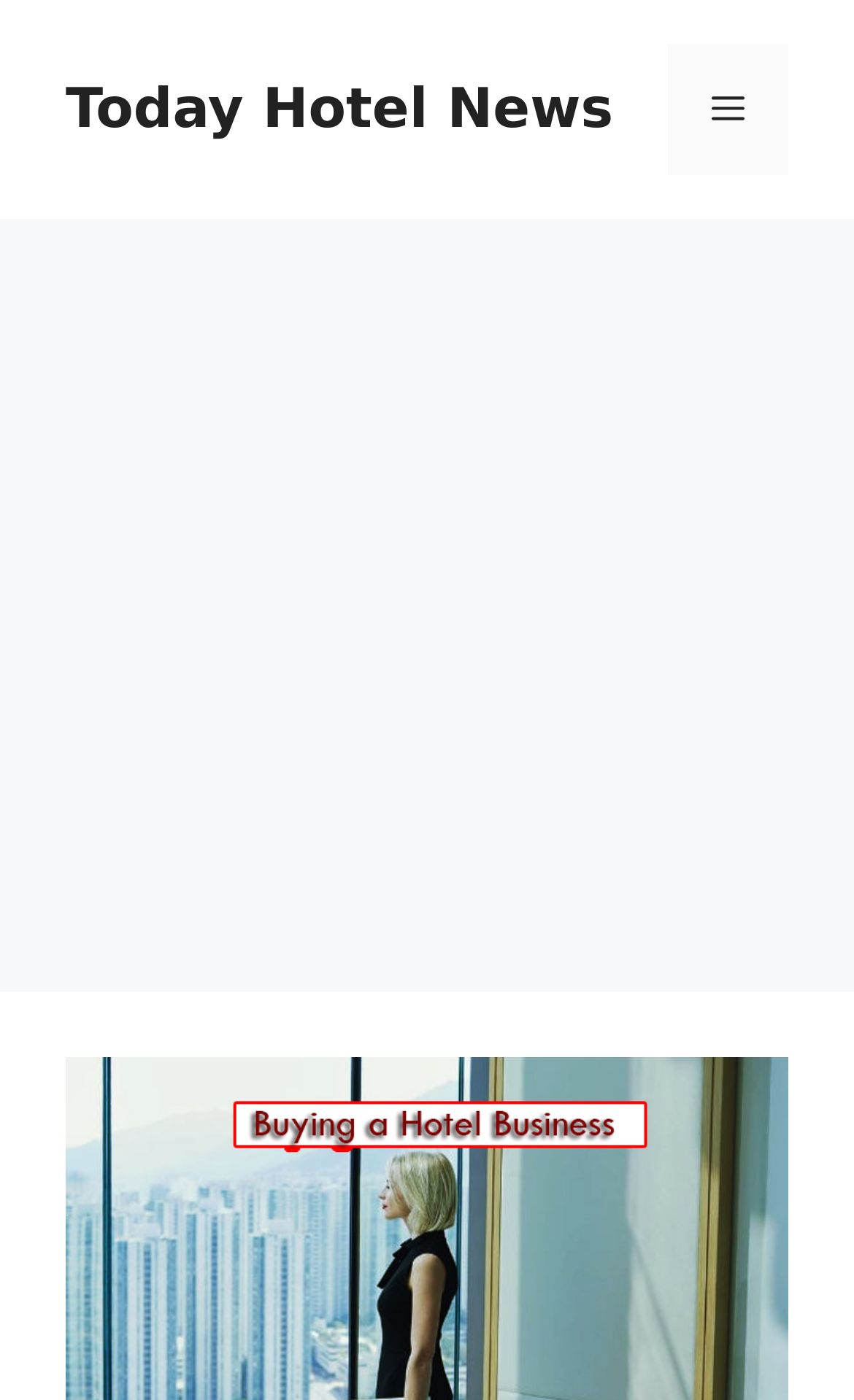Identify the bounding box for the UI element described as: "Today Hotel News". The coordinates should be four float numbers between 0 and 1, i.e., [left, top, right, bottom].

[0.077, 0.055, 0.718, 0.1]